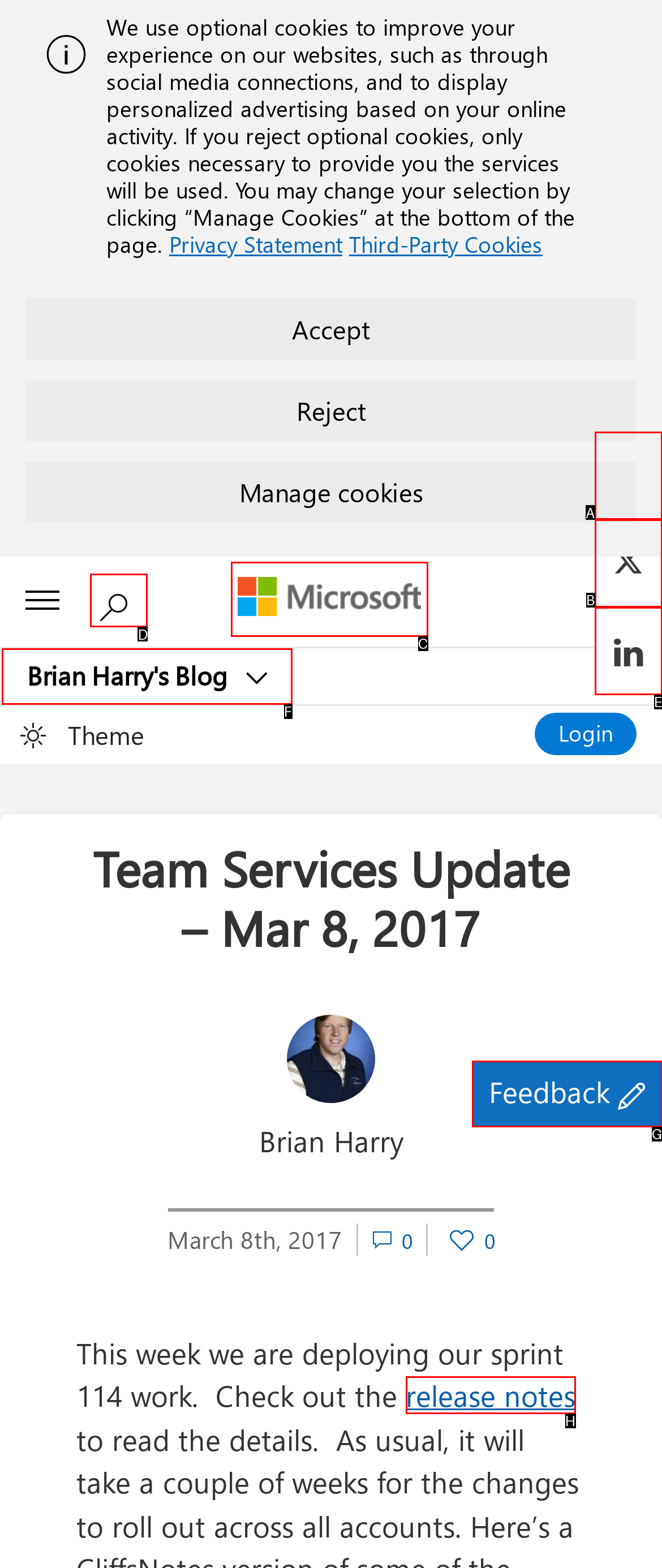Specify which UI element should be clicked to accomplish the task: Search for something. Answer with the letter of the correct choice.

D